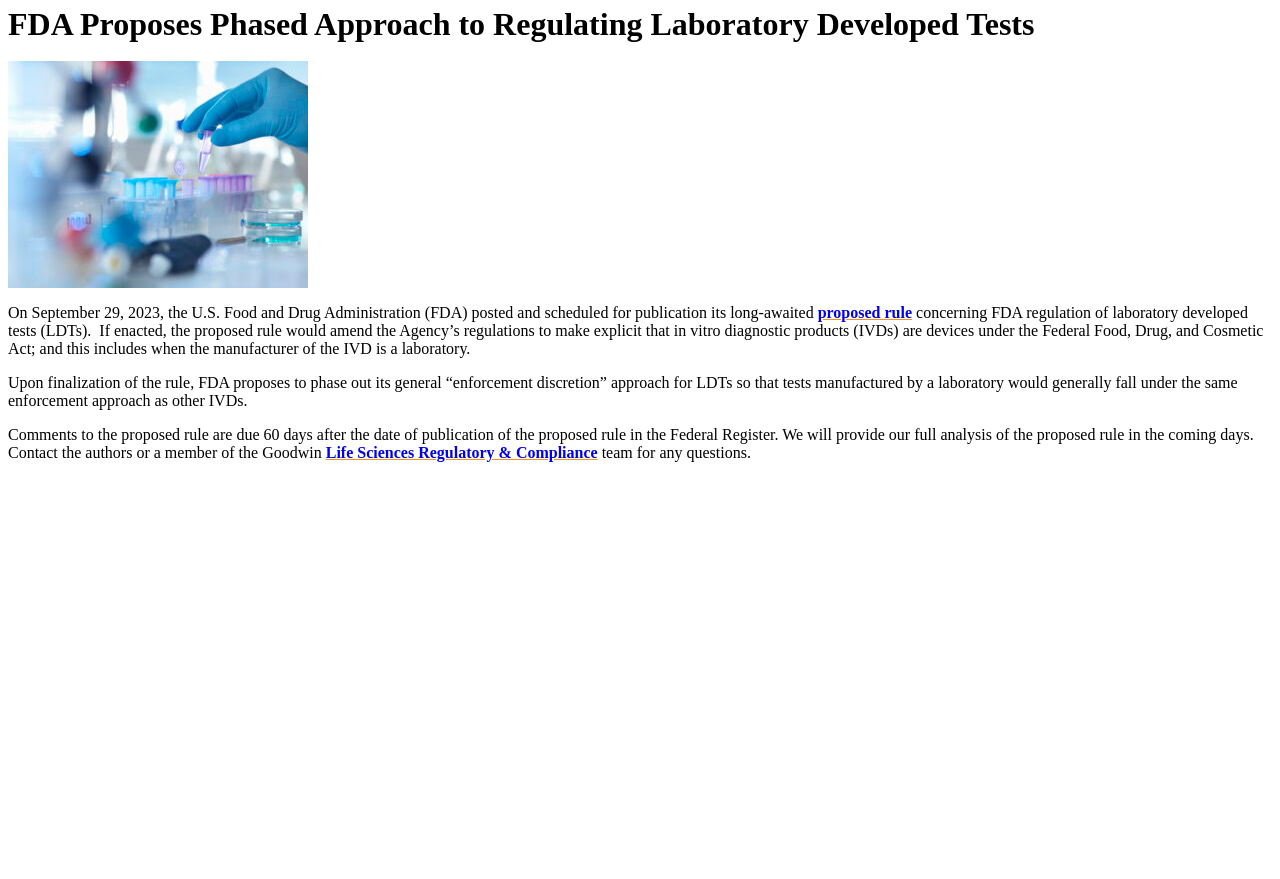What is the current approach of the FDA to LDTs?
Look at the image and provide a short answer using one word or a phrase.

Enforcement discretion